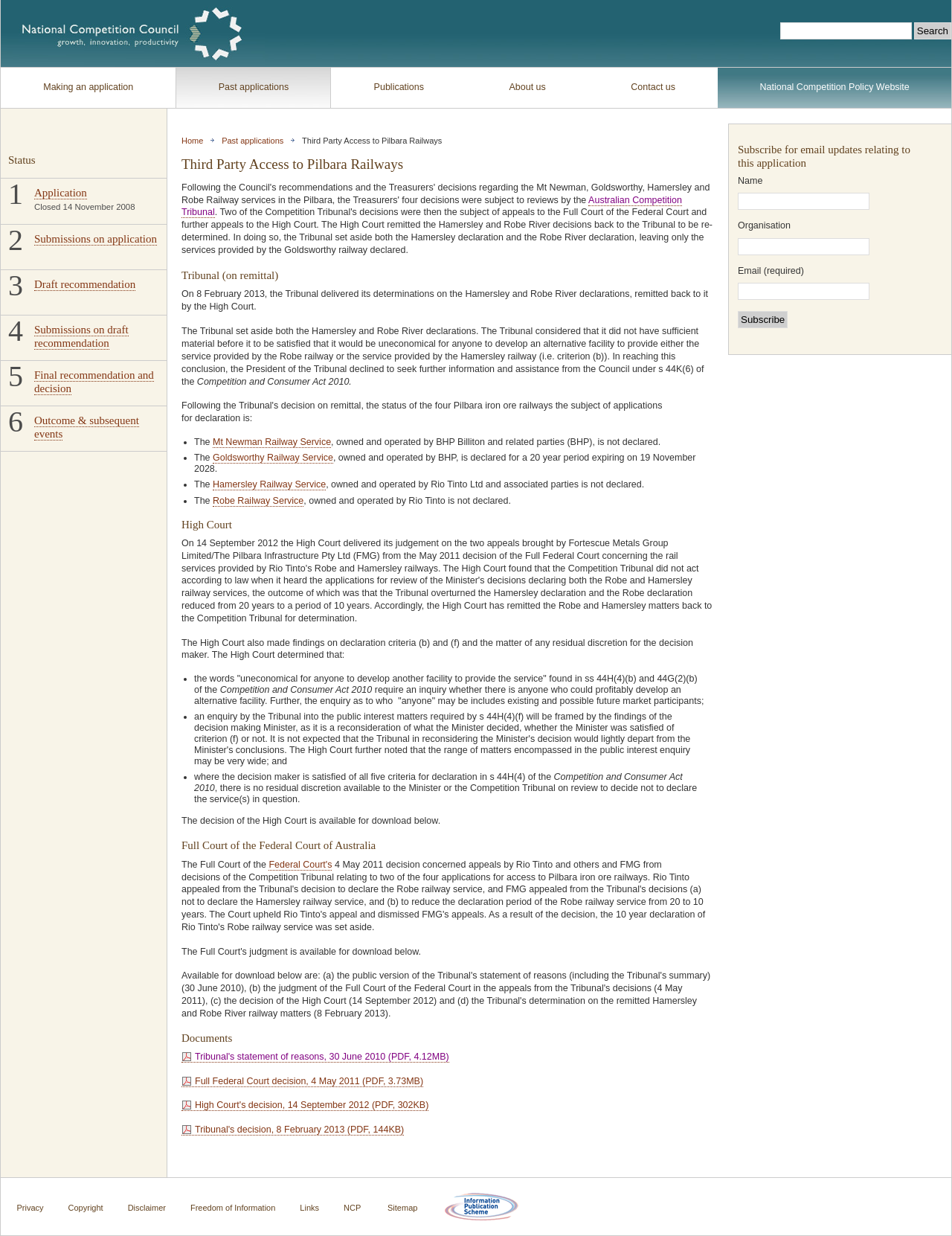Using the provided element description: "Mt Newman Railway Service", determine the bounding box coordinates of the corresponding UI element in the screenshot.

[0.223, 0.353, 0.348, 0.362]